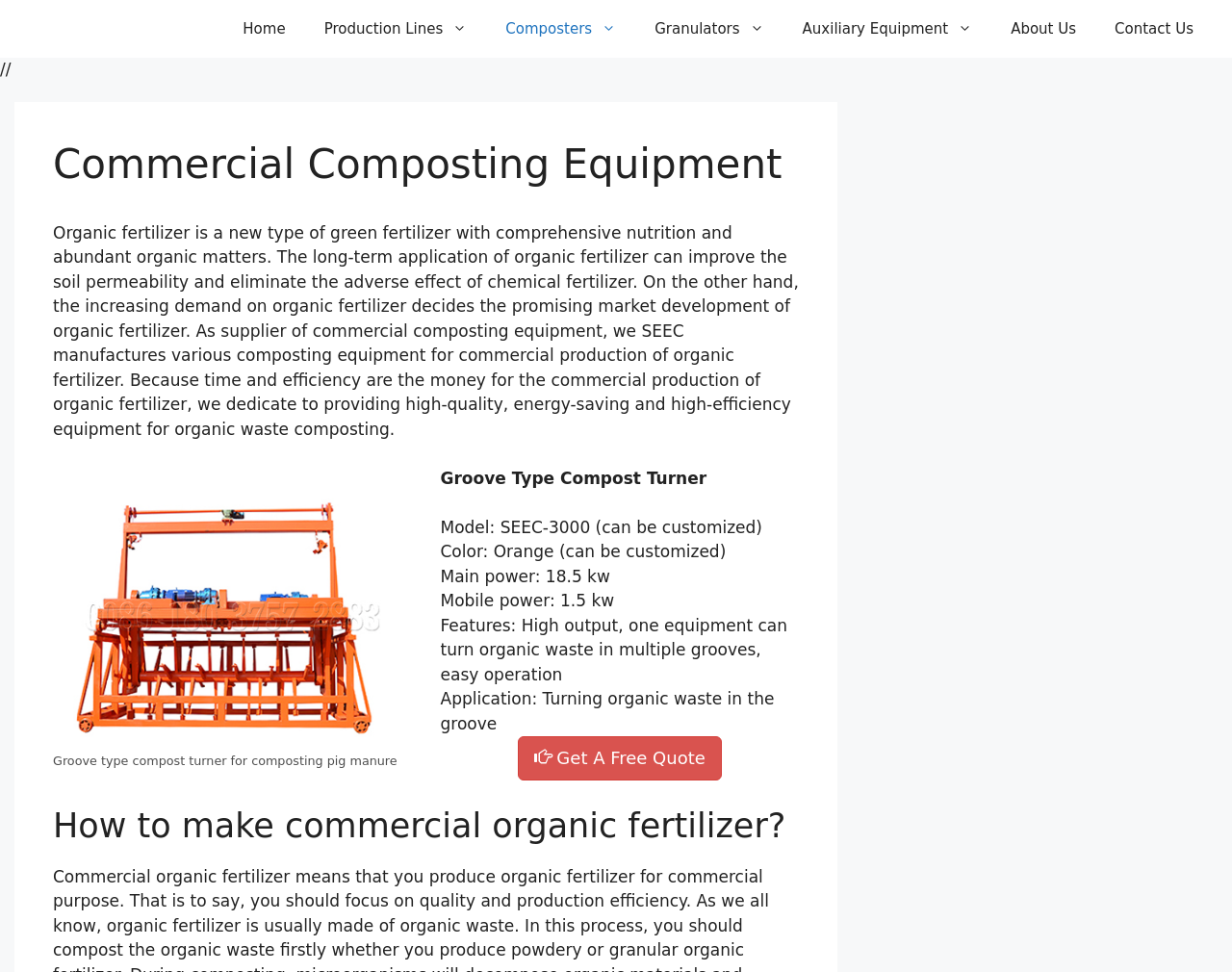Provide a one-word or one-phrase answer to the question:
What is the model of the groove type compost turner?

SEEC-3000